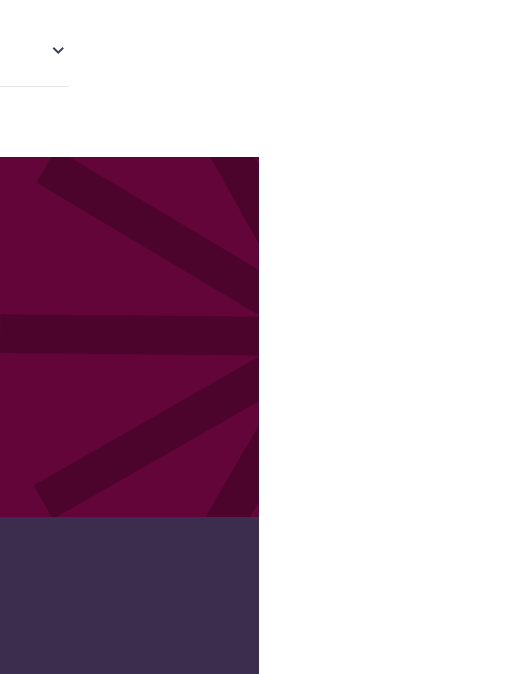Offer a detailed narrative of the scene depicted in the image.

The image showcases a deep maroon background that occupies the central portion of the display, evoking a sense of warmth and professionalism. This rich color could symbolize trust and stability, often associated with healthcare services. In the foreground, subtle gradients enhance the depth, creating a layered effect that draws the viewer's attention toward the main content. This graphic design choice effectively aligns with themes common in Medicare and Medicaid information, providing a visually appealing and engaging context for the user.